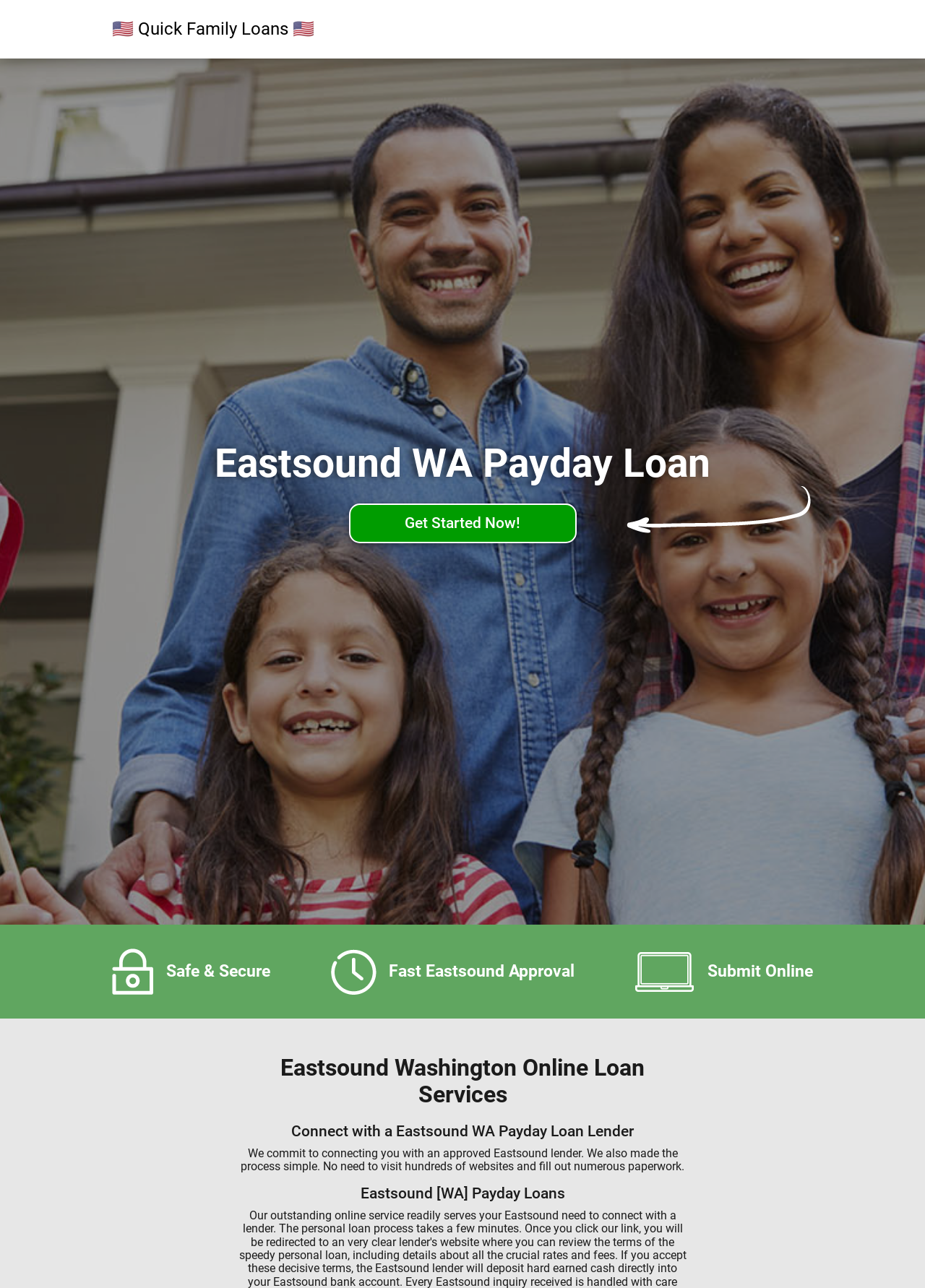Respond to the question below with a single word or phrase: What is the purpose of this website?

Get payday loan